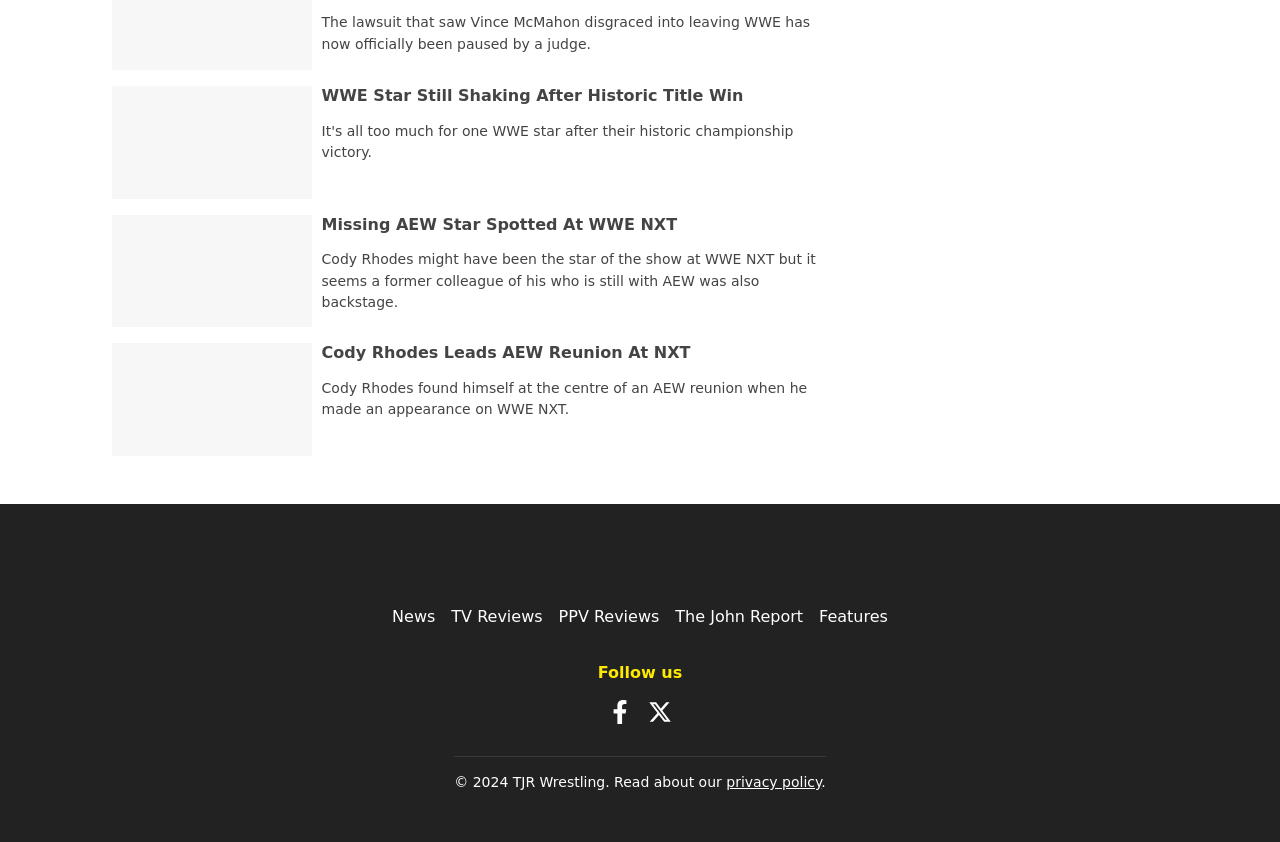Show the bounding box coordinates of the region that should be clicked to follow the instruction: "Read news."

[0.306, 0.721, 0.34, 0.743]